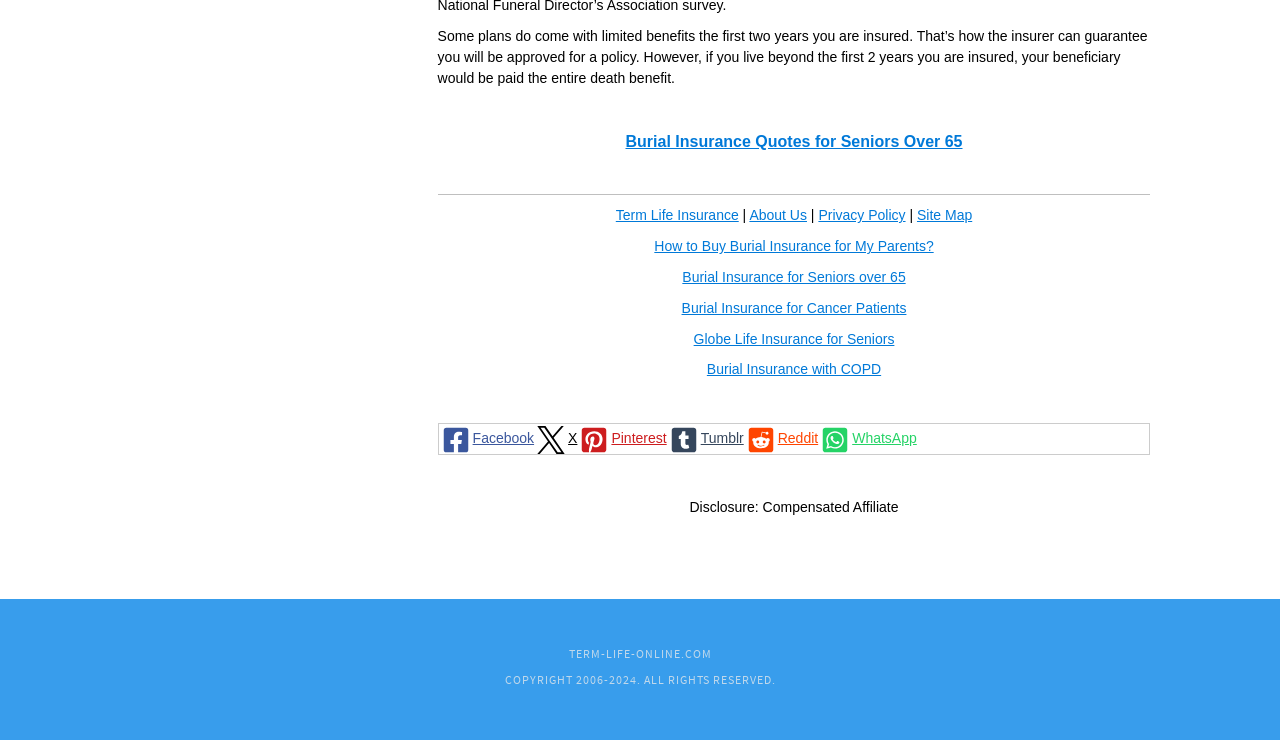Ascertain the bounding box coordinates for the UI element detailed here: "Facebook". The coordinates should be provided as [left, top, right, bottom] with each value being a float between 0 and 1.

[0.343, 0.573, 0.417, 0.613]